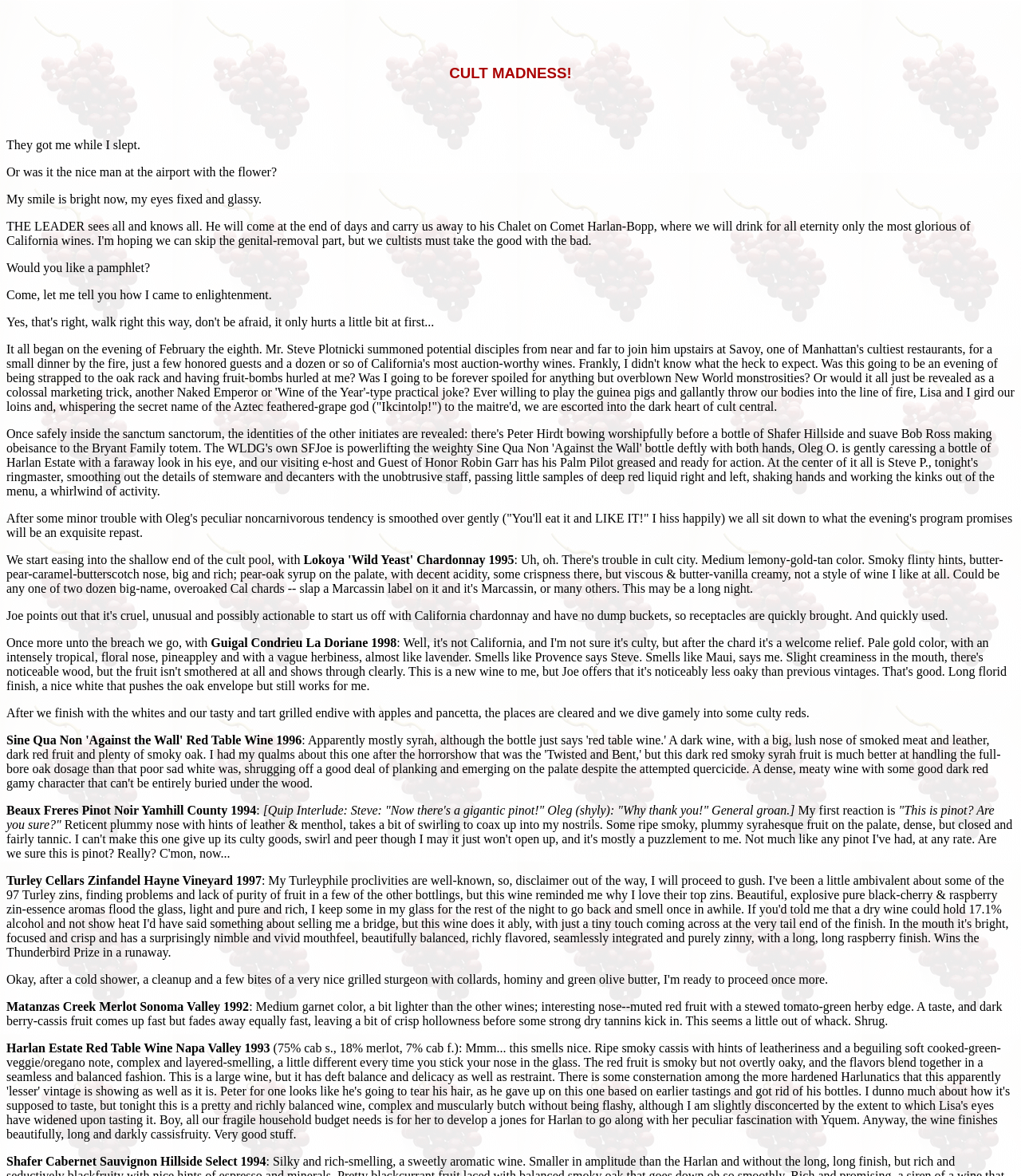Using the details from the image, please elaborate on the following question: What is the author's initial reaction to the pinot noir?

The author's initial reaction to the pinot noir is skeptical because they ask 'This is pinot? Are you sure?' which indicates that they are unsure or surprised by the wine's characteristics.